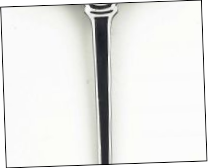Create a detailed narrative for the image.

This image features a beautifully crafted silver item, possibly a spoon or a similar utensil, showcasing an elegant elongated handle. The handle appears to have a smooth, polished finish, catching the light in a way that highlights its fine craftsmanship. The design is simple yet sophisticated, suggesting it could be part of a decorative serving set or a heirloom piece. The background is neutral, allowing the silver to stand out prominently. This piece exemplifies classic design, hinting at both form and function.